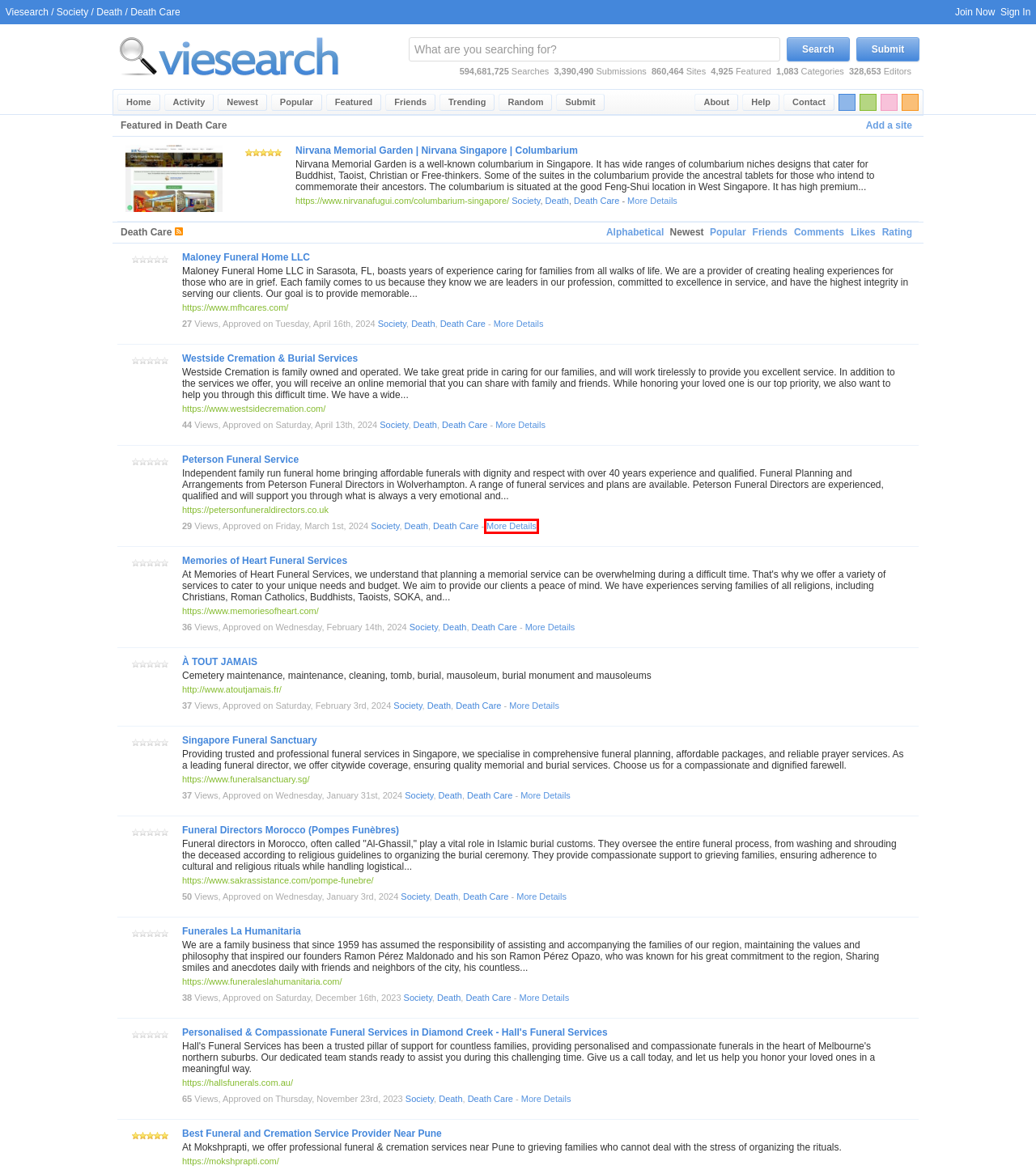Given a screenshot of a webpage with a red bounding box highlighting a UI element, choose the description that best corresponds to the new webpage after clicking the element within the red bounding box. Here are your options:
A. See the Most Popular Sites in Viesearch - Viesearch
B. Nirvana Memorial Garden | Nirvana Singapore | Columbarium - Viesearch
C. Contact - Viesearch
D. About Viesearch - Viesearch
E. Maloney Funeral Home - Funeral and Cremation Services
F. Peterson Funeral Service - Viesearch
G. Home | Memories Of Heart Funeral Service |  Work Within Your Budget |  No Hidden Cost
H. INICIO | Funerales La Humanitaria |  J.Martinez 605,Iquique

F